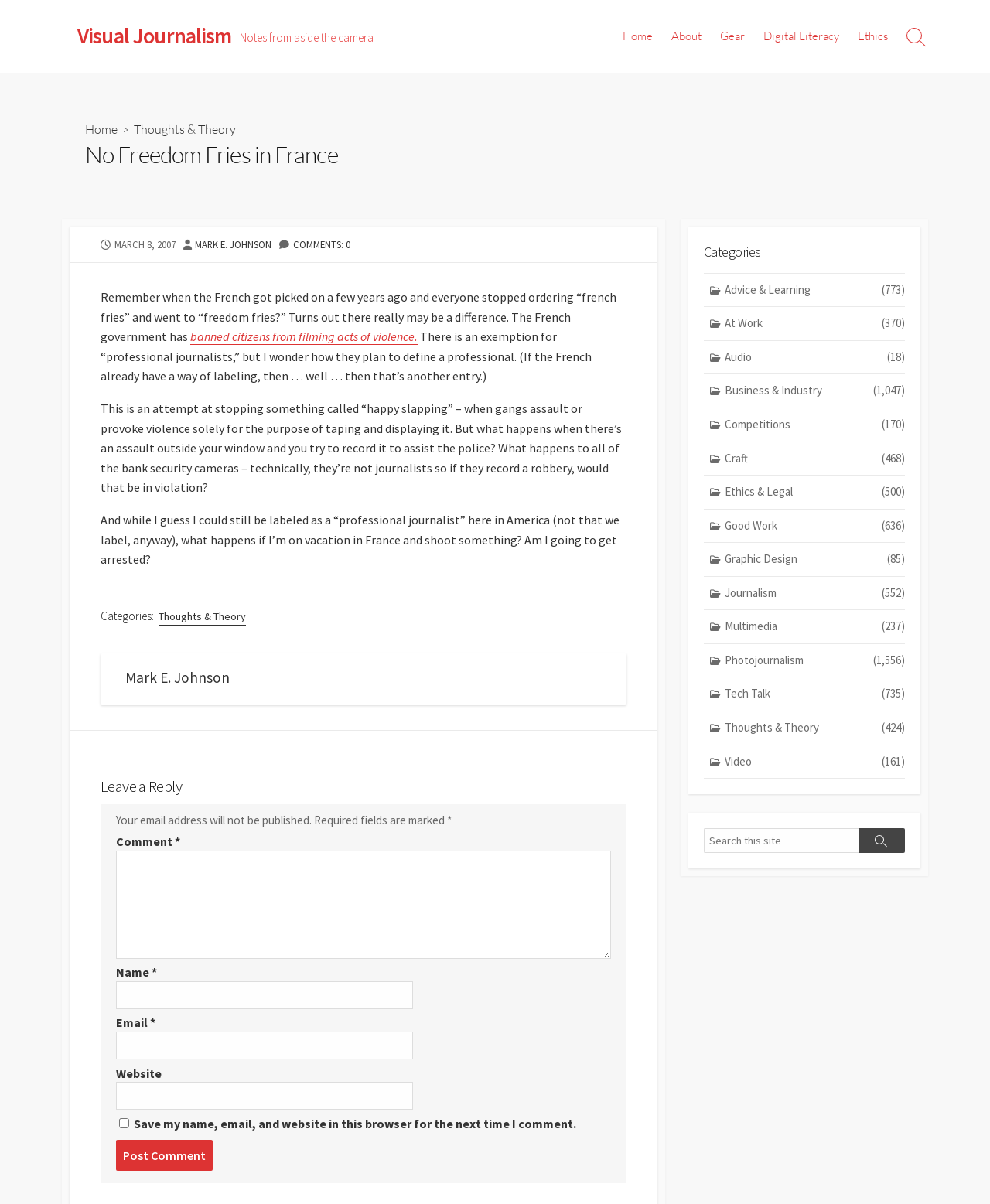Please answer the following question using a single word or phrase: 
What is the purpose of the 'Search Toggle' button?

To toggle search